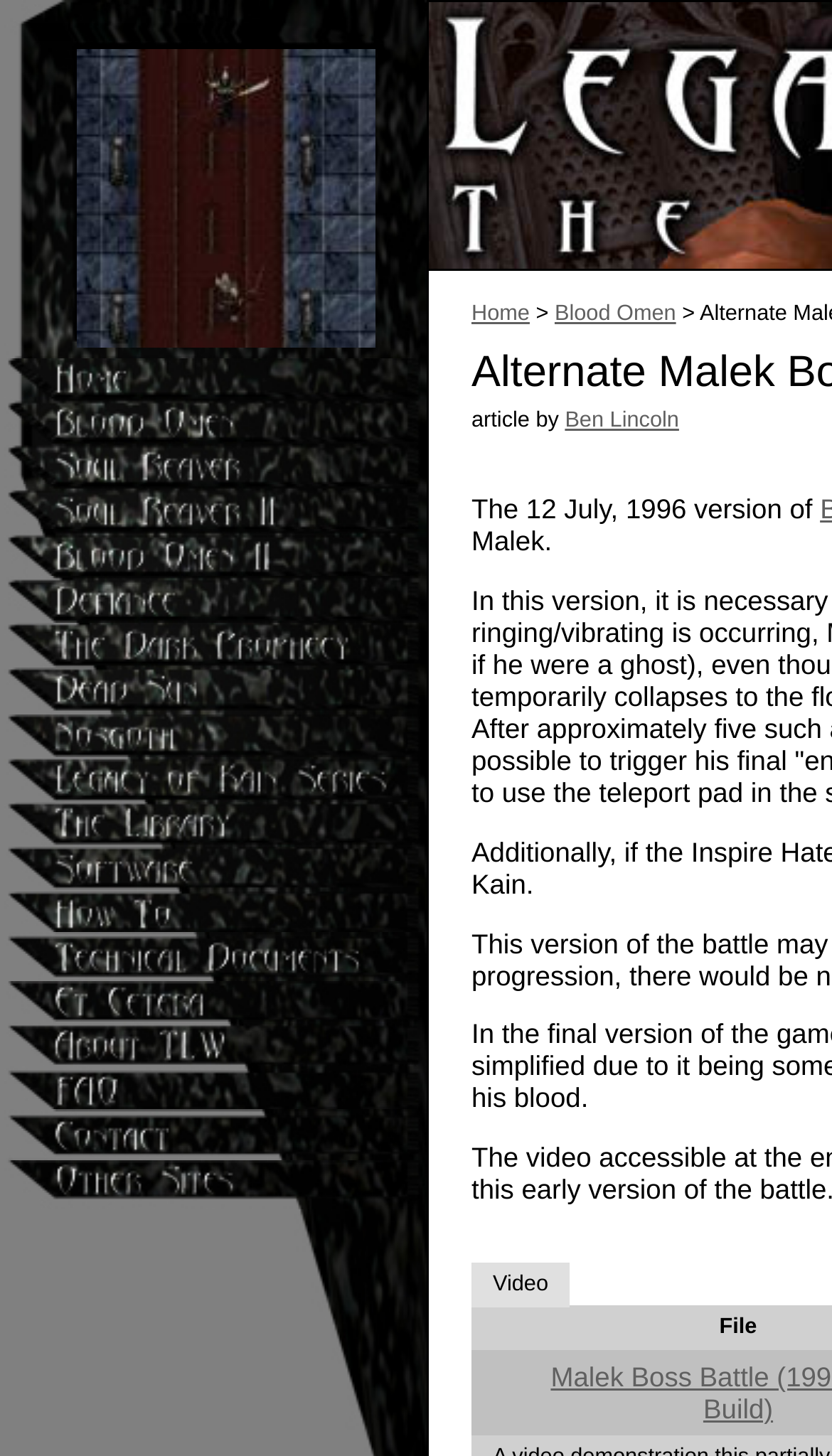Please reply to the following question with a single word or a short phrase:
What is the date mentioned in the article?

12 July, 1996